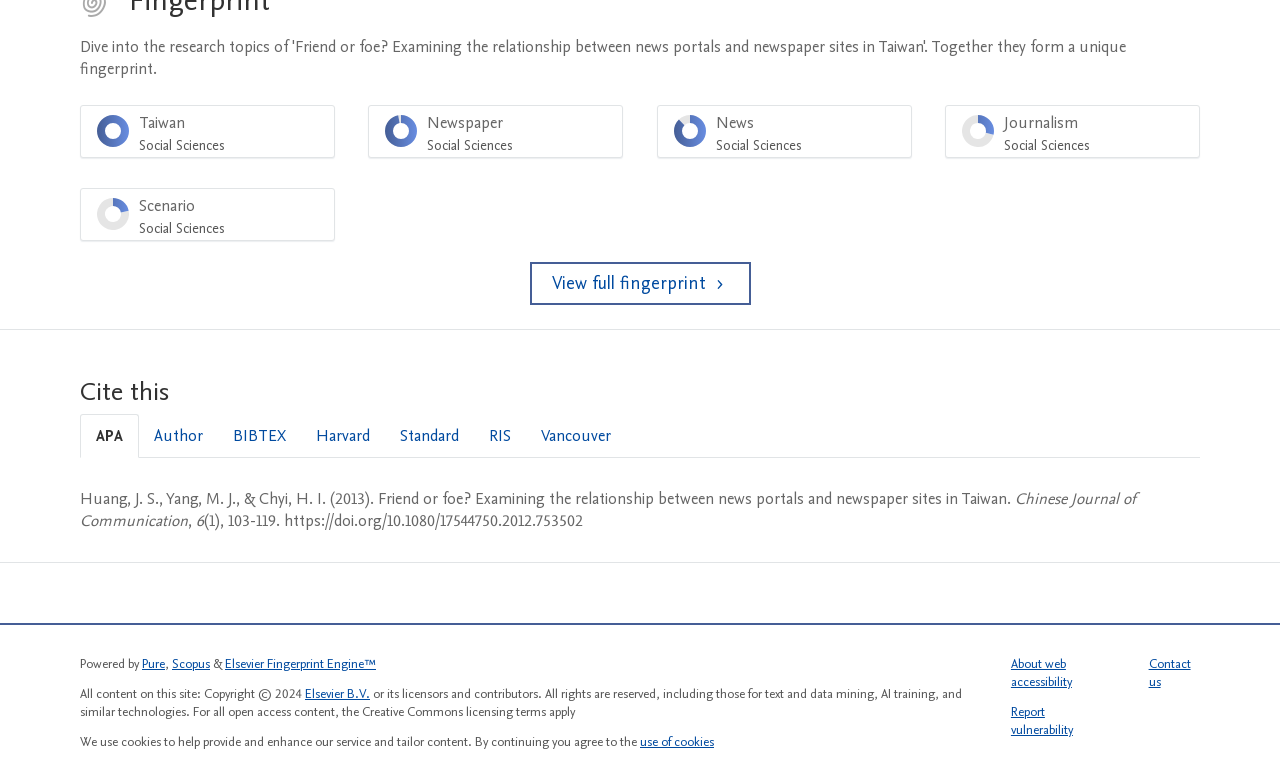Determine the bounding box of the UI component based on this description: "Elsevier Fingerprint Engine™". The bounding box coordinates should be four float values between 0 and 1, i.e., [left, top, right, bottom].

[0.176, 0.857, 0.294, 0.881]